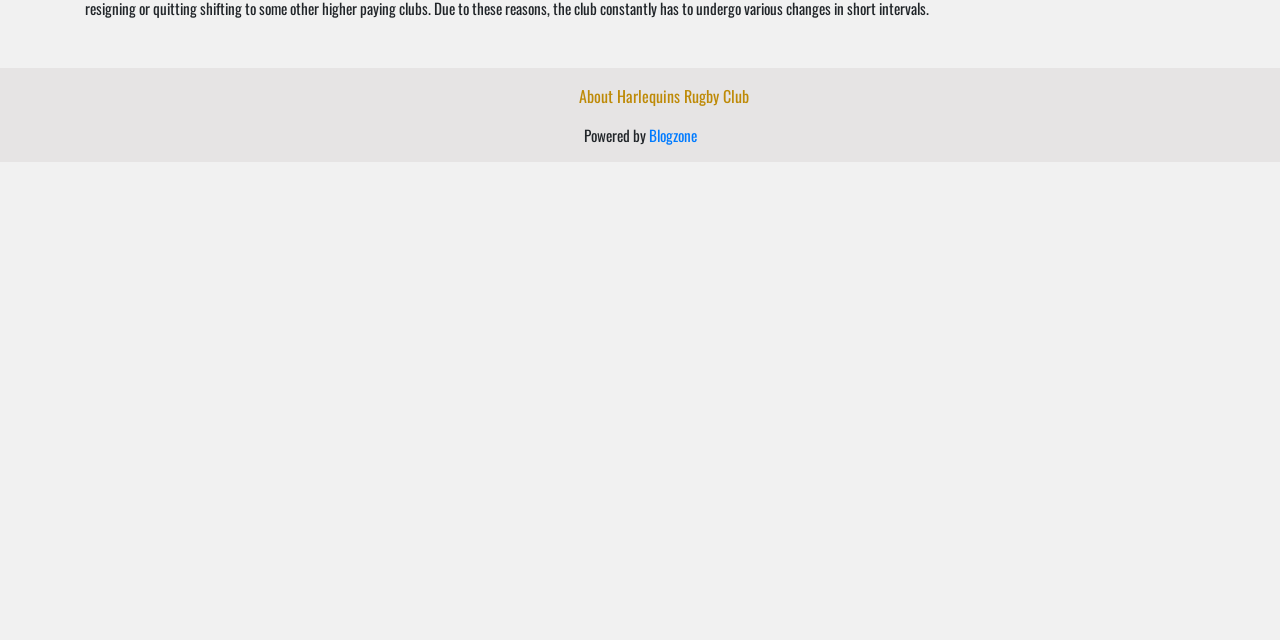Predict the bounding box coordinates of the UI element that matches this description: "About Harlequins Rugby Club". The coordinates should be in the format [left, top, right, bottom] with each value between 0 and 1.

[0.44, 0.118, 0.598, 0.181]